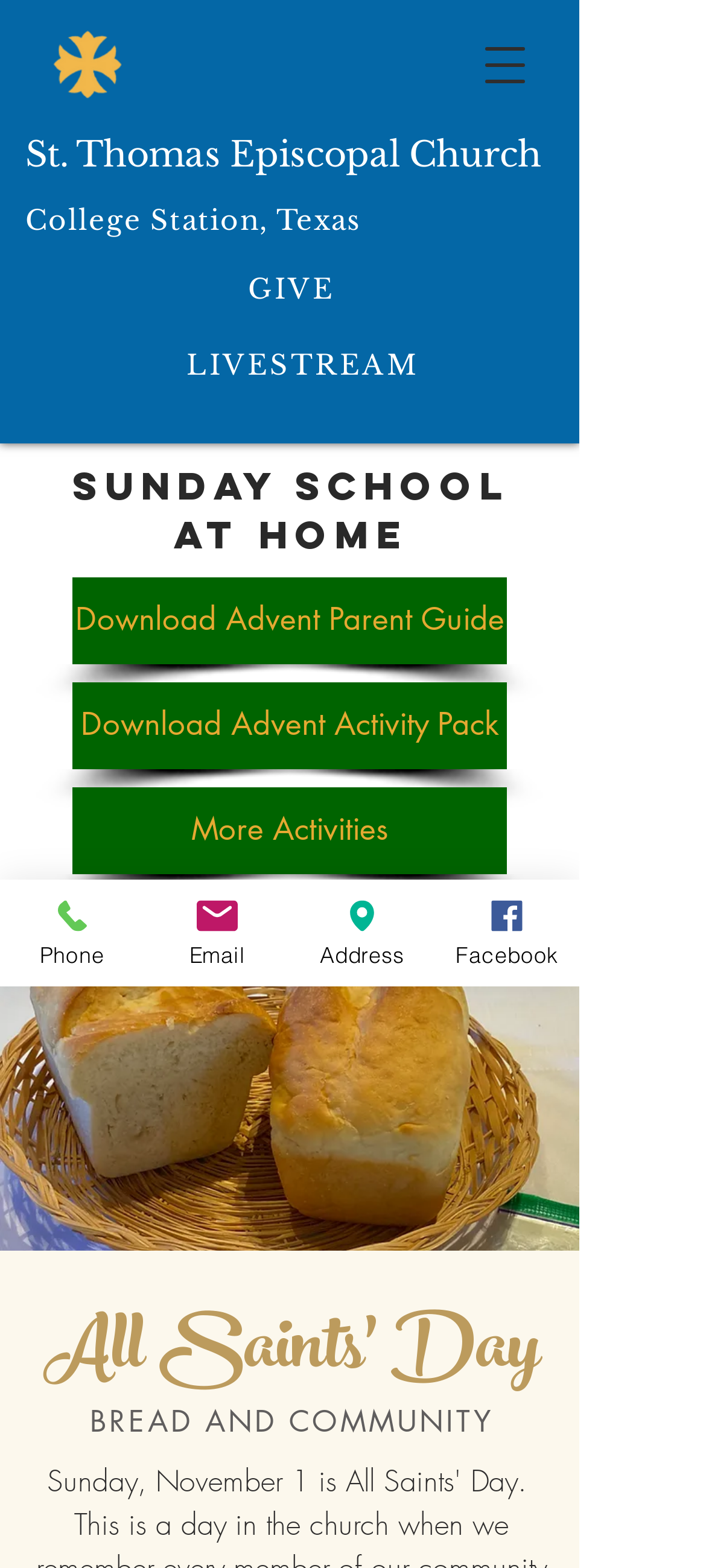Identify the bounding box coordinates for the UI element described by the following text: "More Activities". Provide the coordinates as four float numbers between 0 and 1, in the format [left, top, right, bottom].

[0.103, 0.502, 0.718, 0.557]